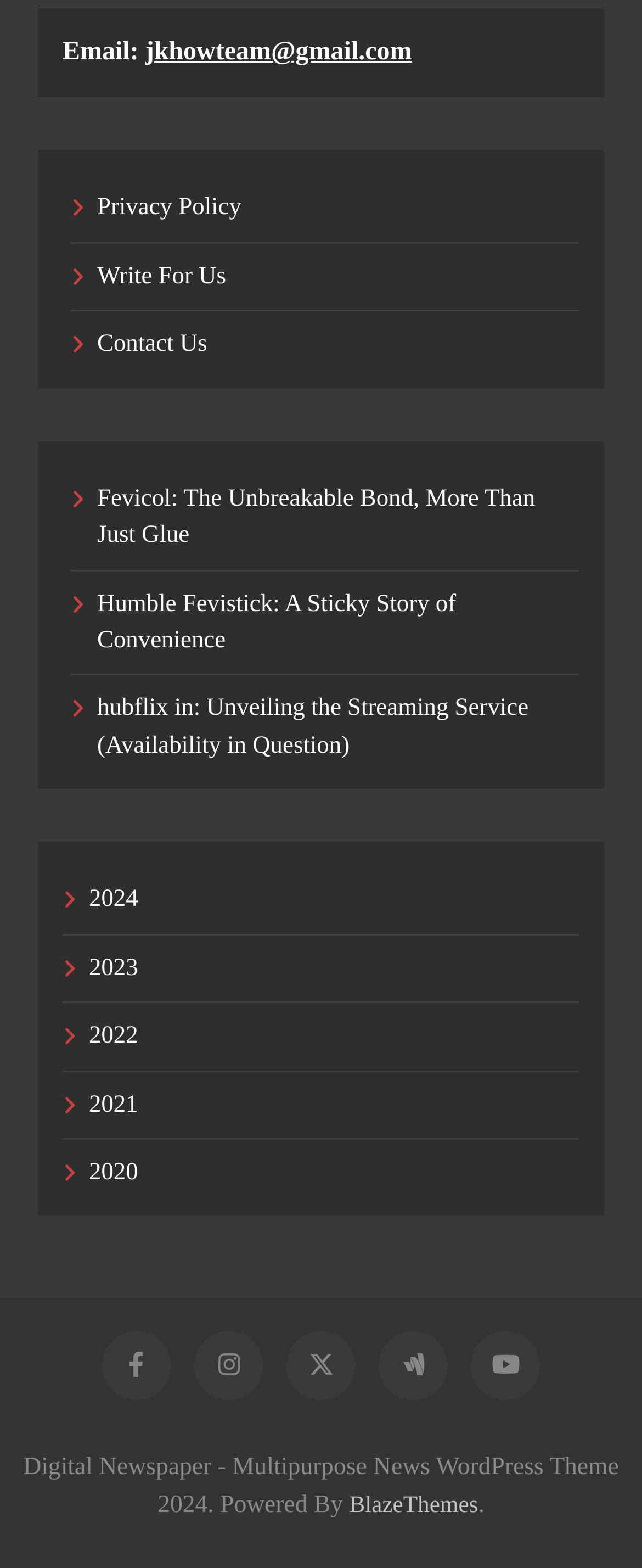How many social media icons are present?
Please answer the question as detailed as possible.

The social media icons are present at the bottom of the webpage, and there are five of them, each represented by a link element with a Unicode character.